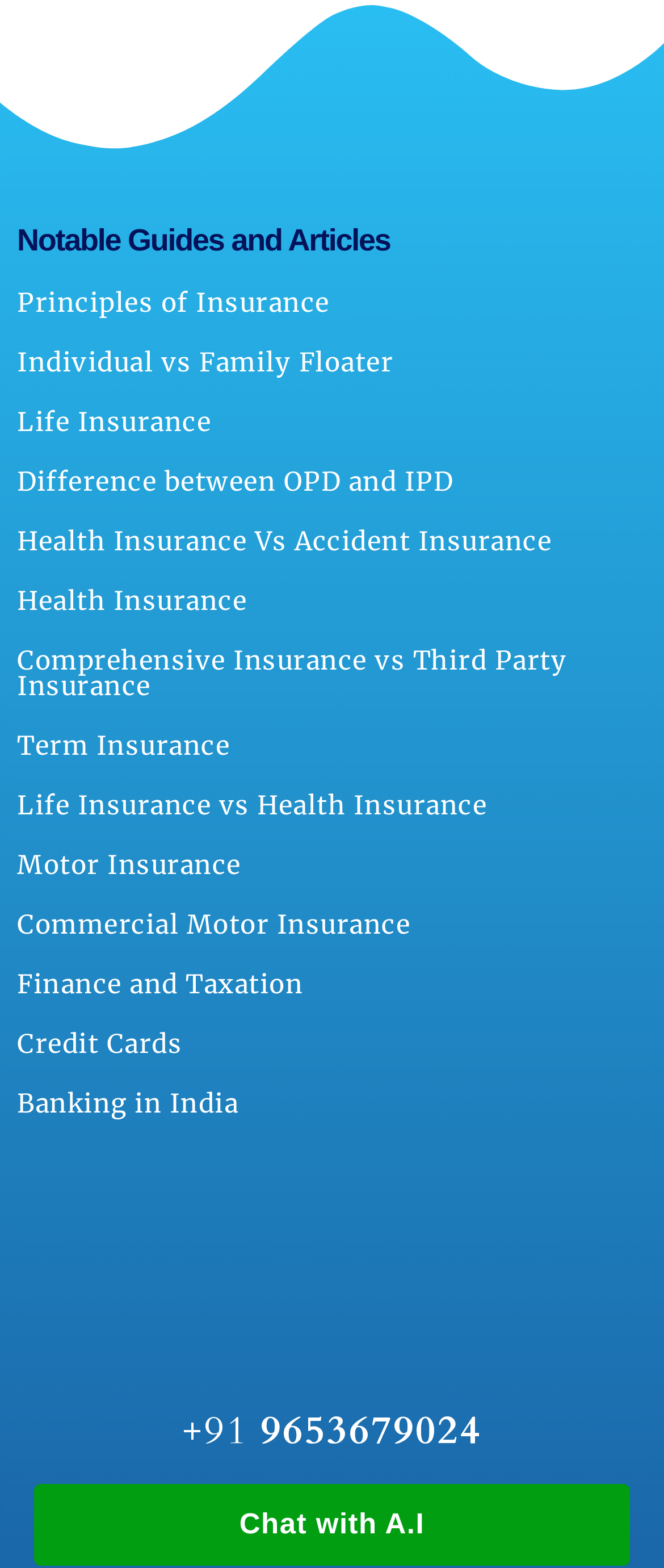Determine the bounding box coordinates of the area to click in order to meet this instruction: "Learn about Health Insurance Vs Accident Insurance".

[0.026, 0.335, 0.831, 0.356]